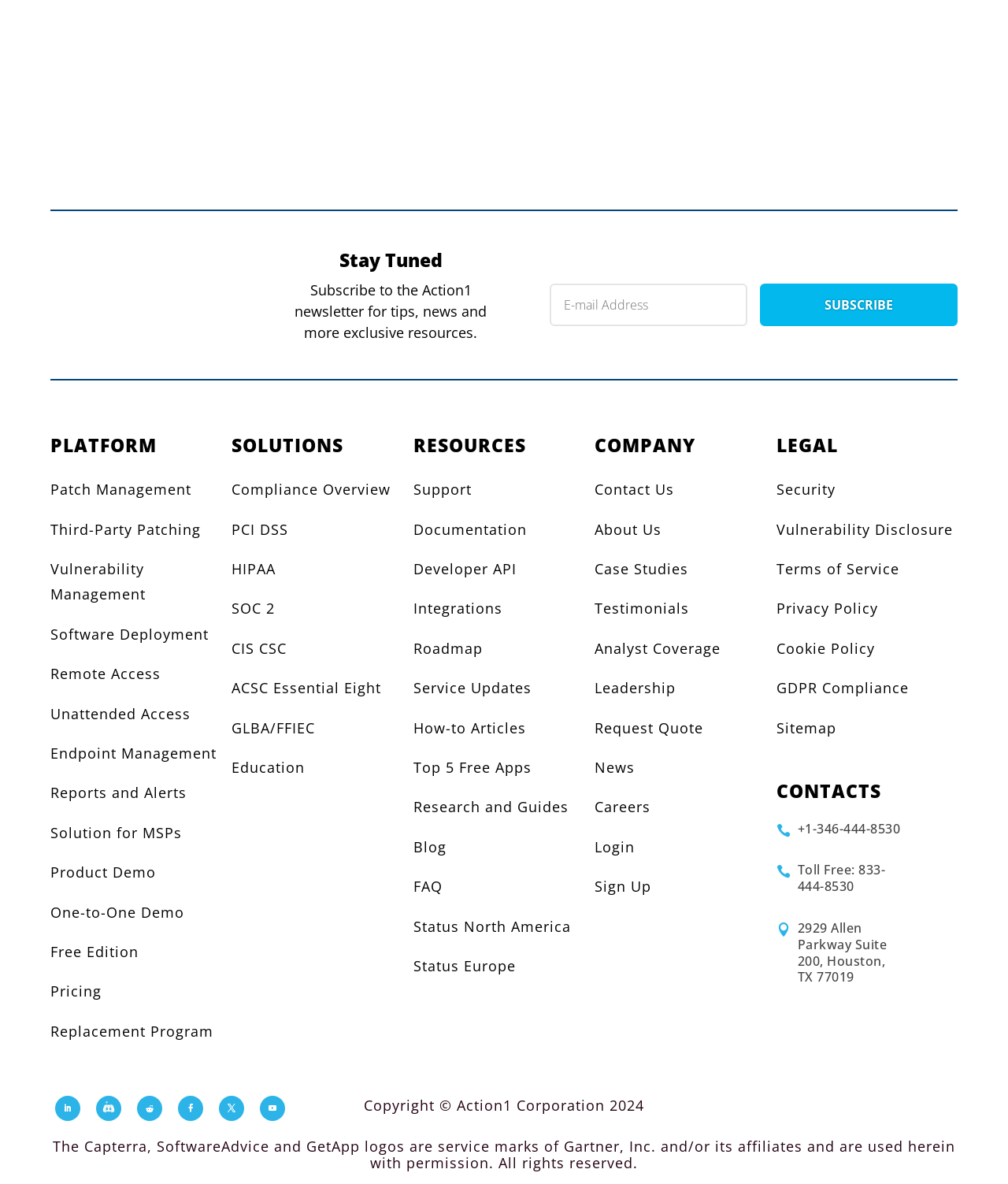Respond to the question below with a single word or phrase: What is the purpose of the newsletter section?

Subscribe to the Action1 newsletter